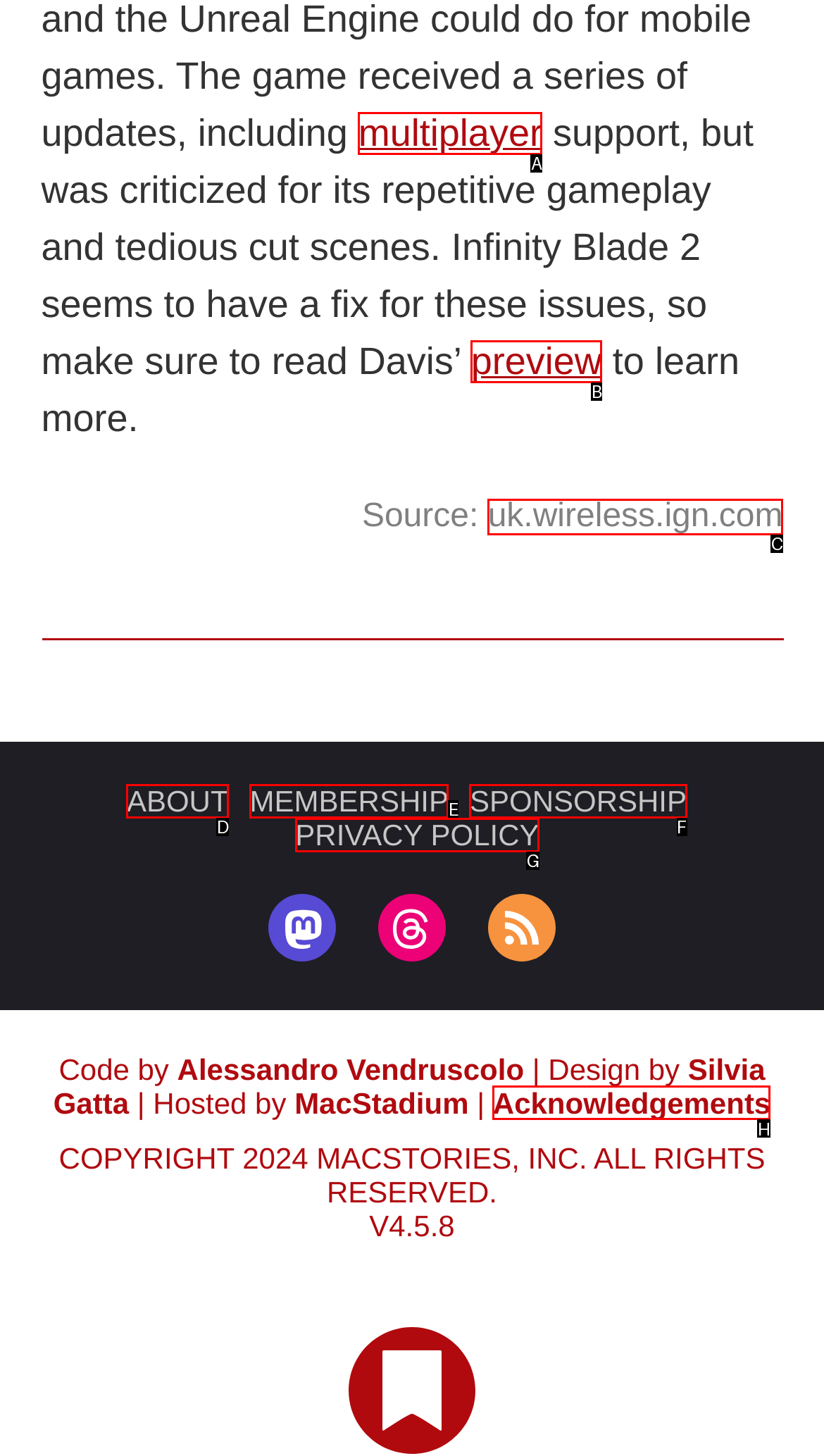Find the correct option to complete this instruction: go to the Acknowledgements page. Reply with the corresponding letter.

H